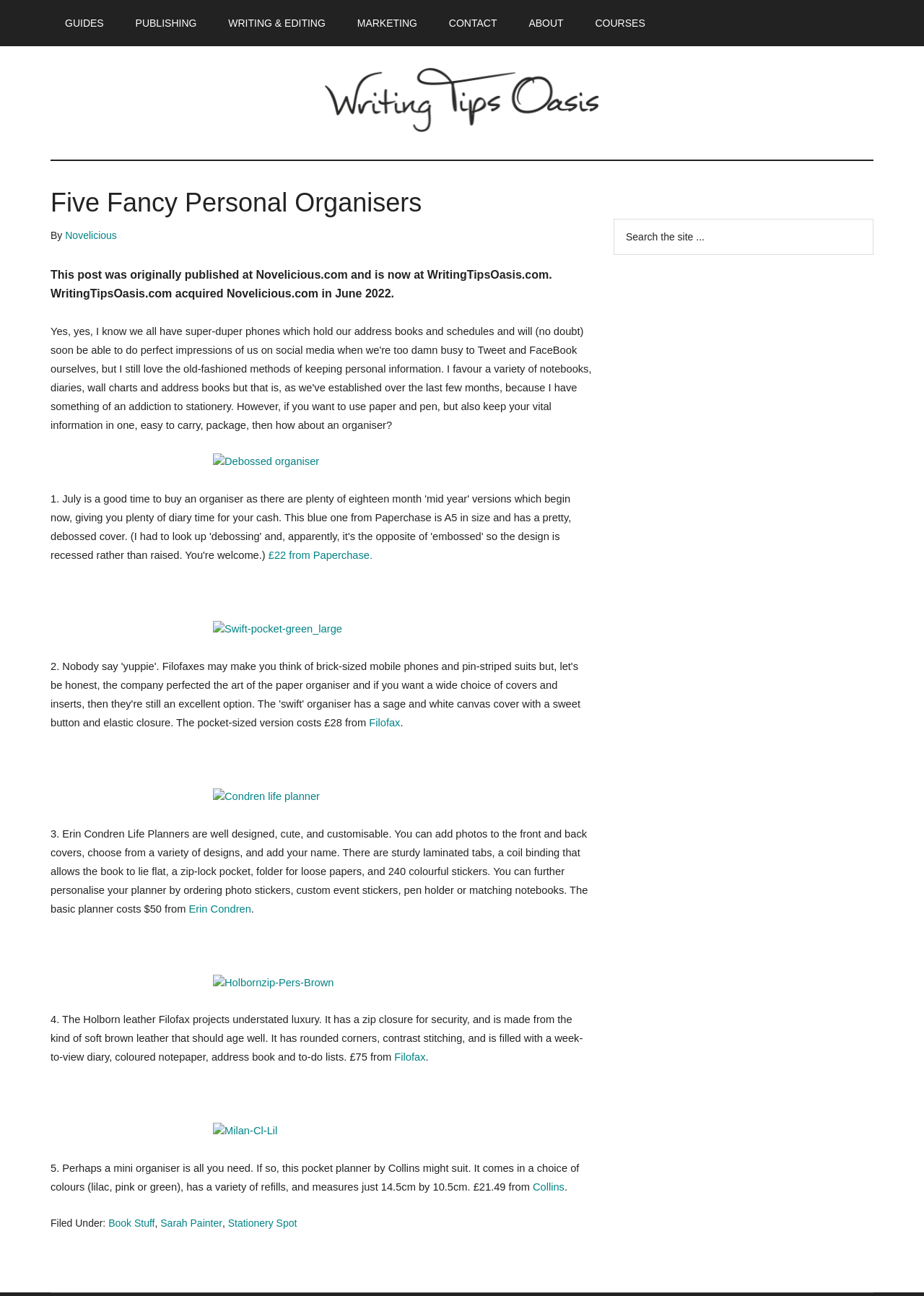What is the main topic of the current article?
Please provide a comprehensive answer based on the details in the screenshot.

The article's title is 'Five Fancy Personal Organisers' and it discusses different types of personal organisers, their features, and prices.